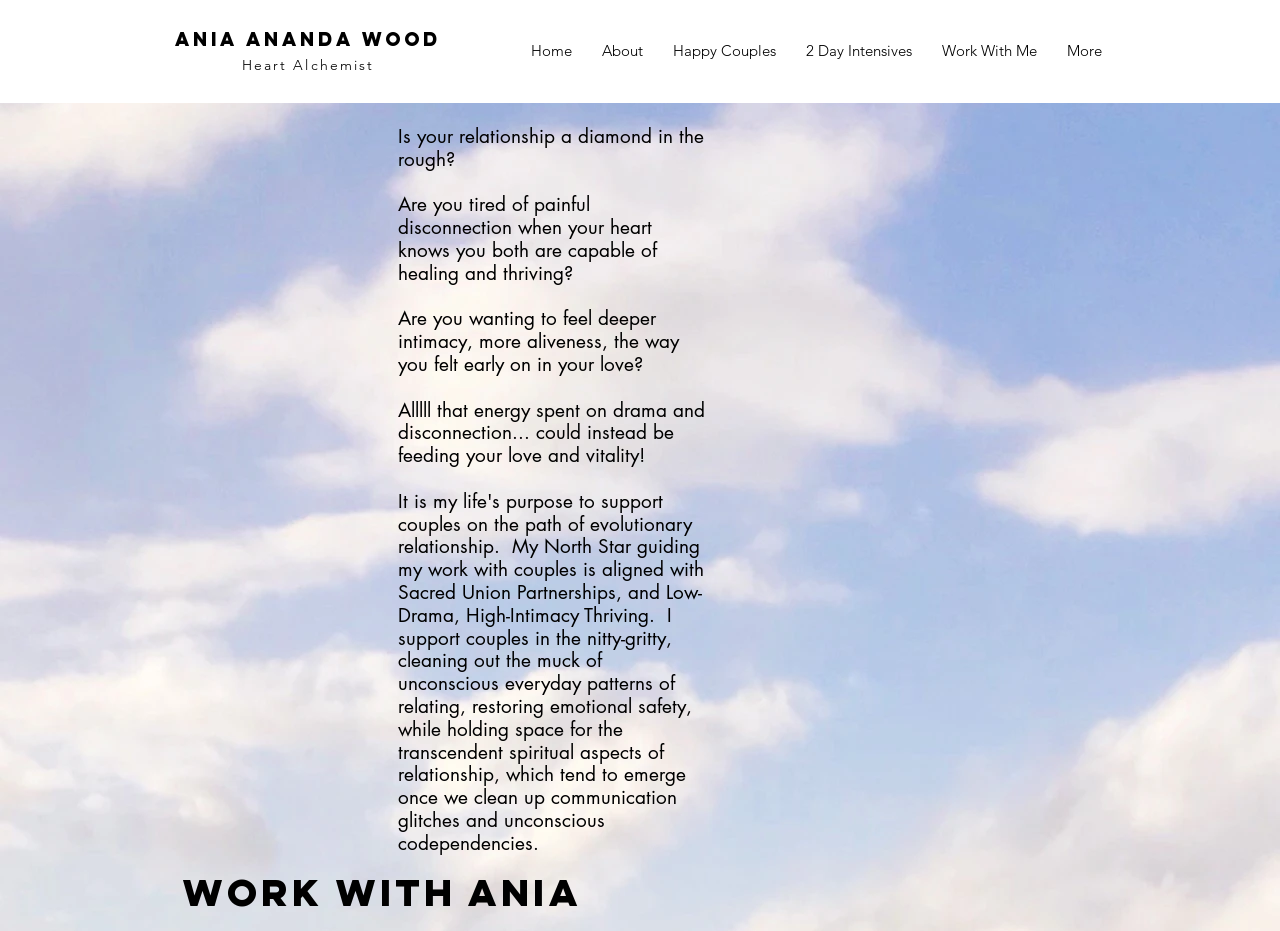Point out the bounding box coordinates of the section to click in order to follow this instruction: "Find a store".

None